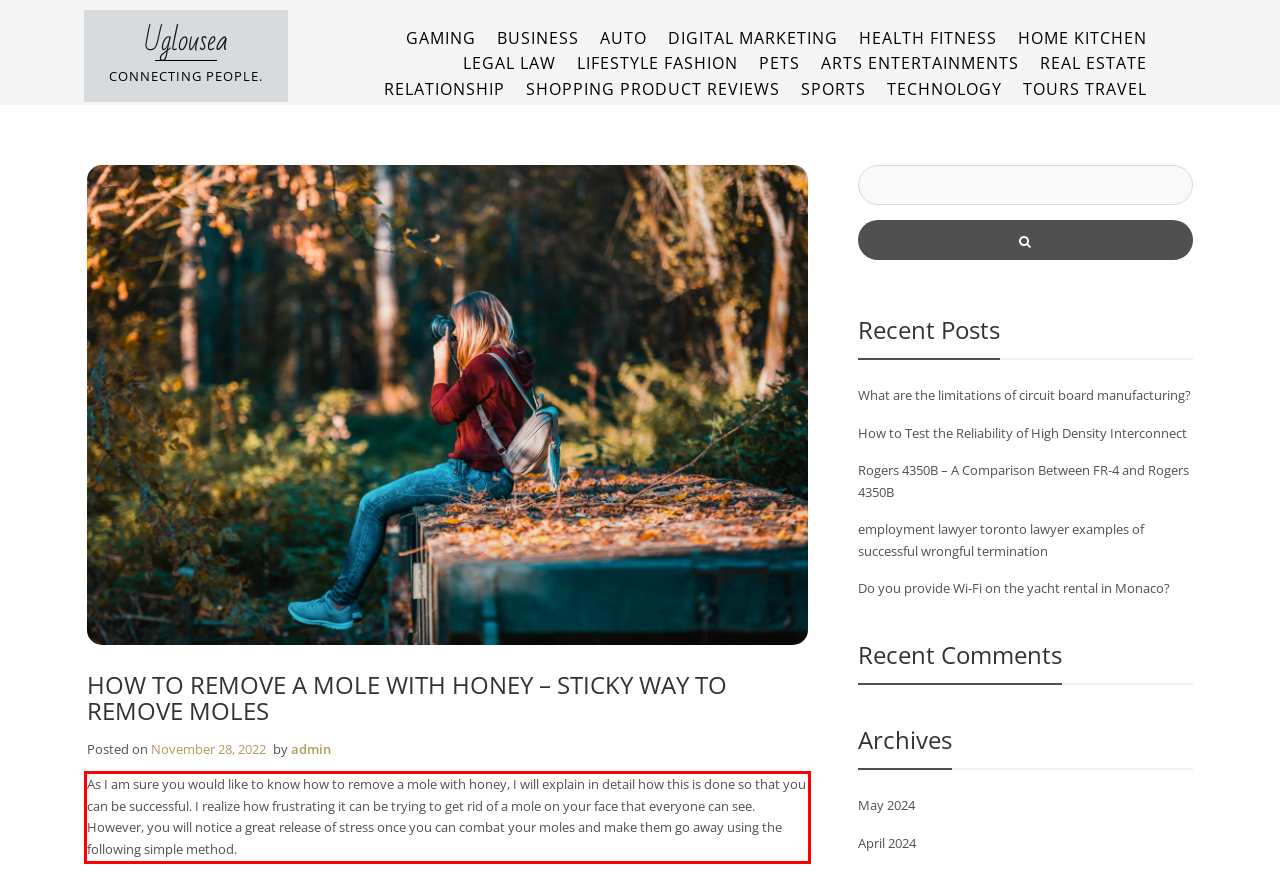Please analyze the screenshot of a webpage and extract the text content within the red bounding box using OCR.

As I am sure you would like to know how to remove a mole with honey, I will explain in detail how this is done so that you can be successful. I realize how frustrating it can be trying to get rid of a mole on your face that everyone can see. However, you will notice a great release of stress once you can combat your moles and make them go away using the following simple method.